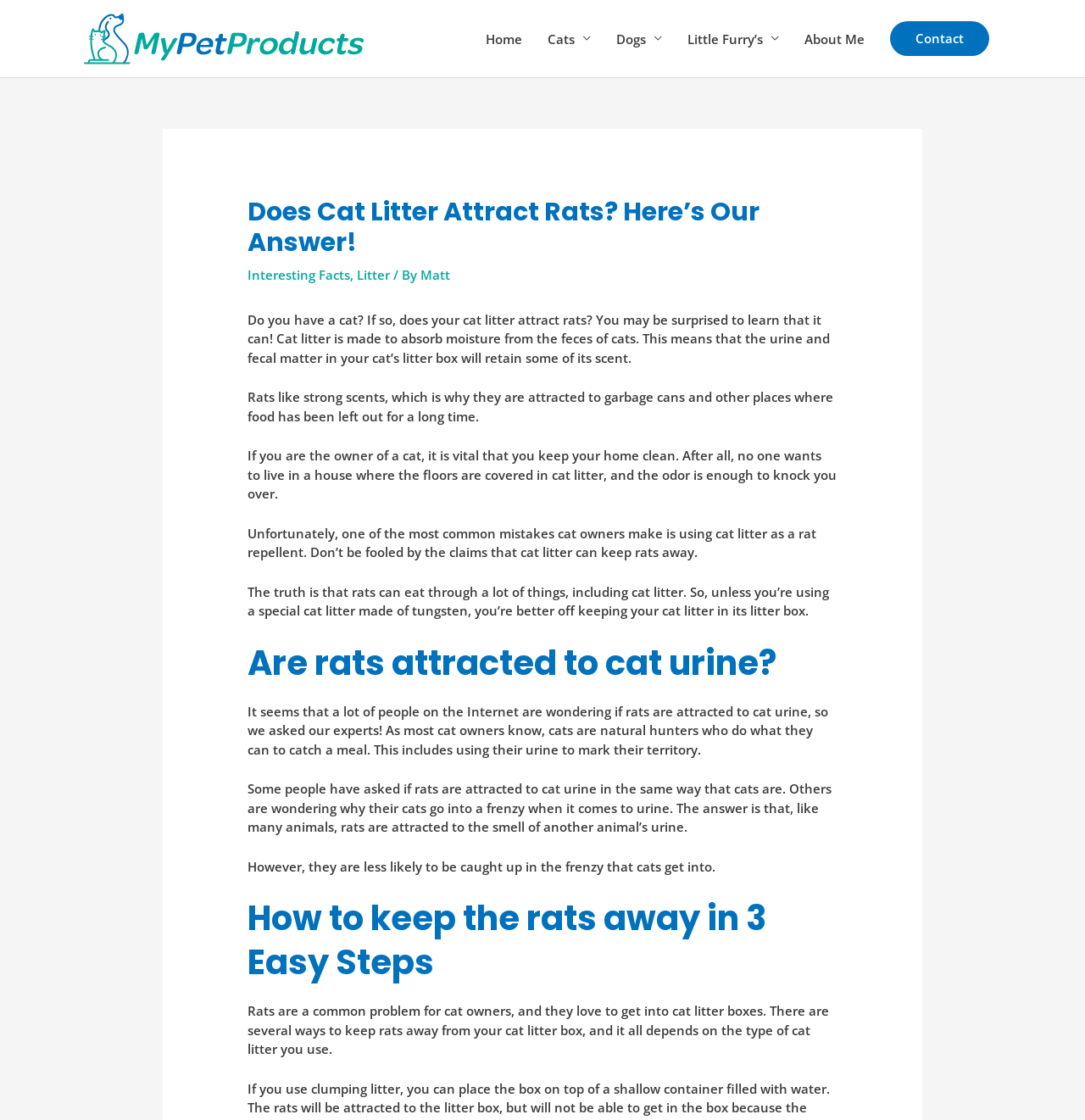Answer with a single word or phrase: 
What is the purpose of cat litter?

To absorb moisture